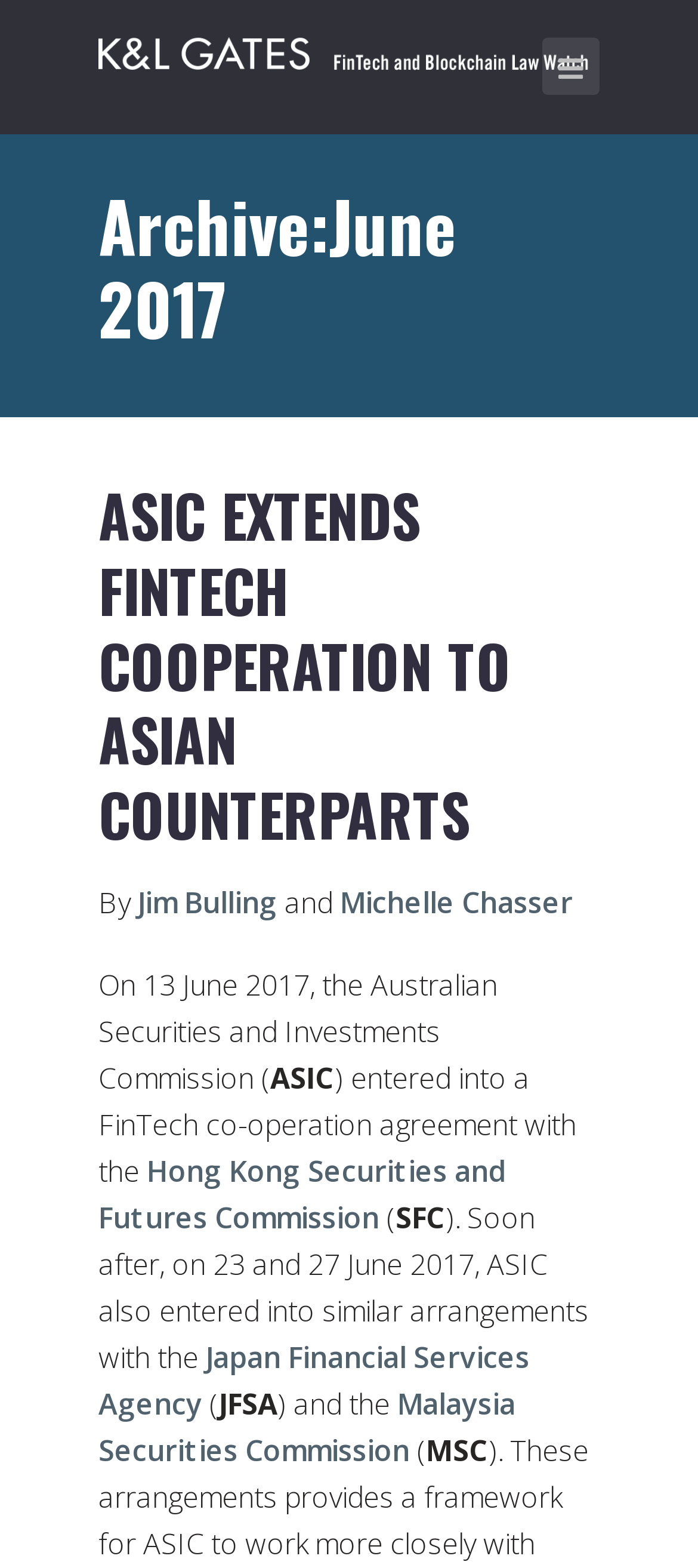Carefully examine the image and provide an in-depth answer to the question: What is the topic of the archive?

Based on the heading 'Archive:June 2017' and the content of the webpage, it can be inferred that the topic of the archive is related to FinTech and Blockchain Law.